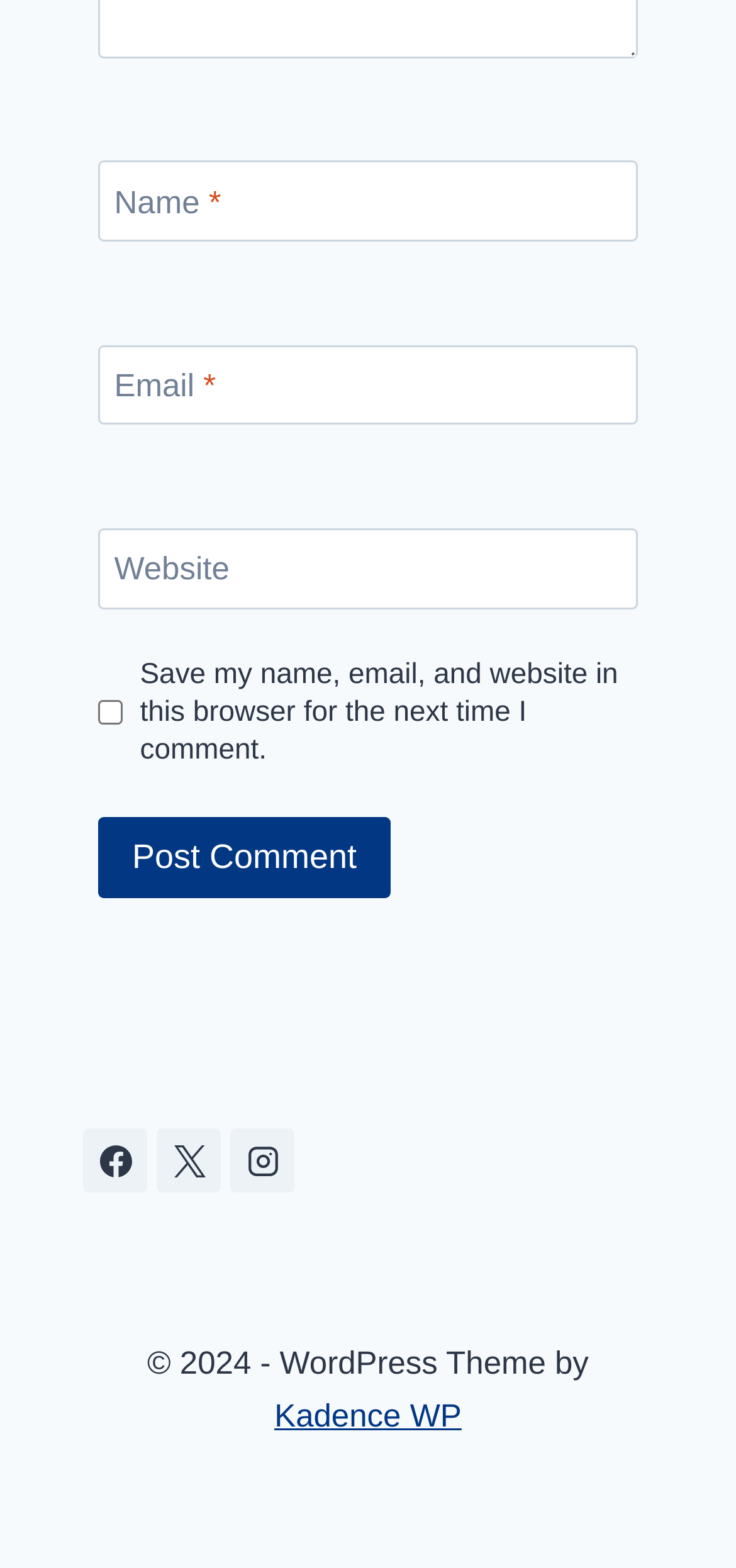Identify the bounding box for the element characterized by the following description: "Instagram".

[0.313, 0.72, 0.4, 0.761]